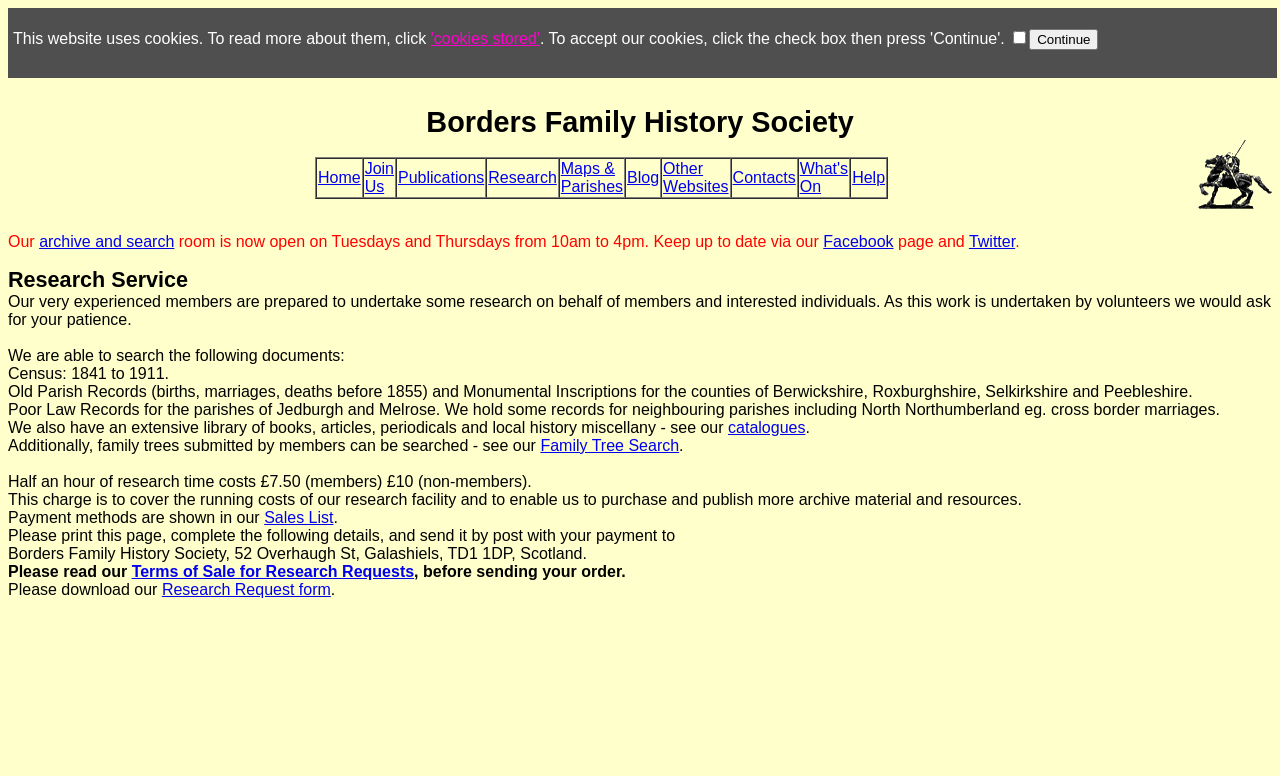Identify the bounding box coordinates of the clickable section necessary to follow the following instruction: "Download the 'Research Request form'". The coordinates should be presented as four float numbers from 0 to 1, i.e., [left, top, right, bottom].

[0.126, 0.749, 0.258, 0.771]